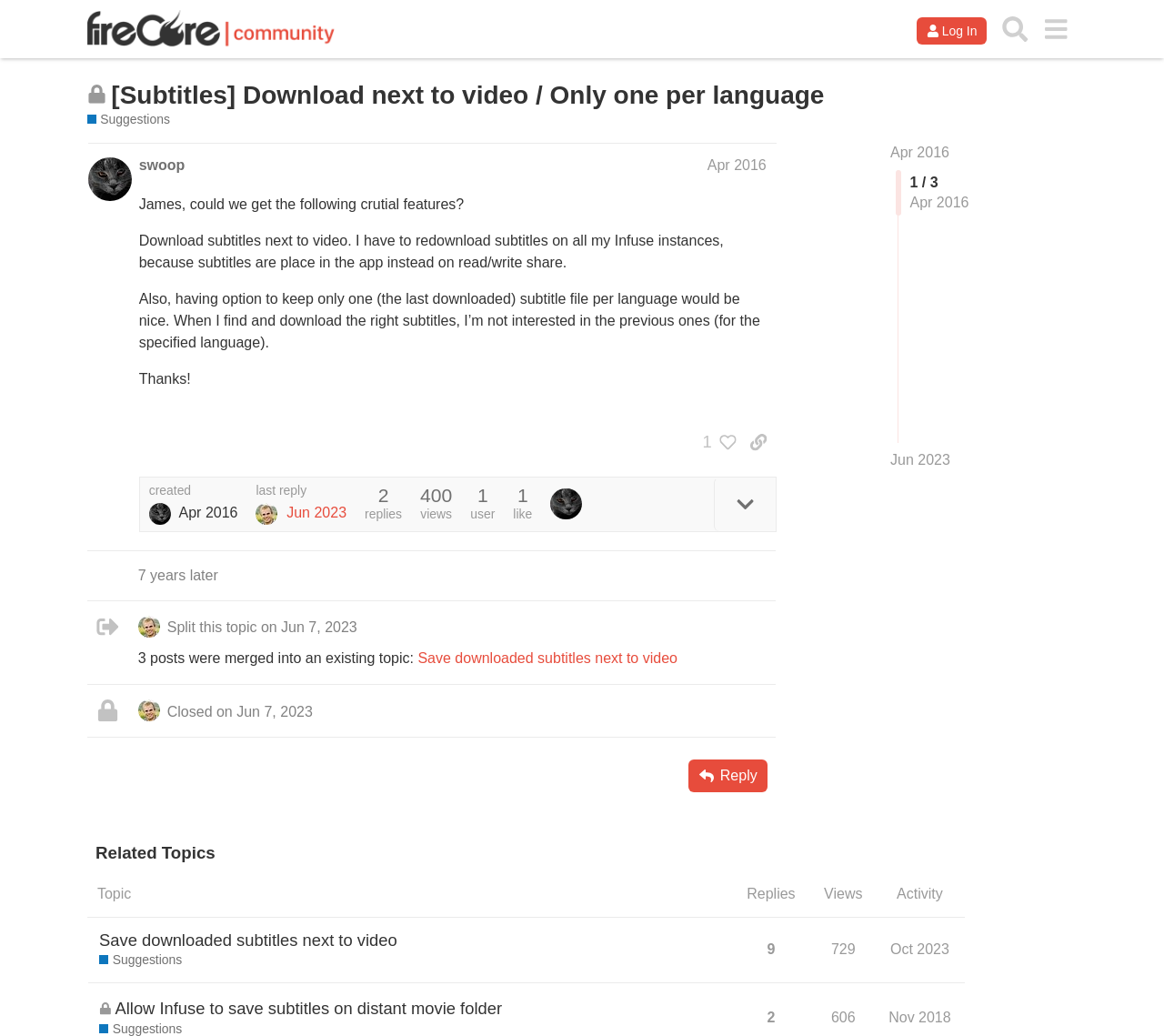How many replies are there in the topic?
Can you give a detailed and elaborate answer to the question?

The number of replies can be found in the post section, where it says 'replies' and the number '400' next to it.